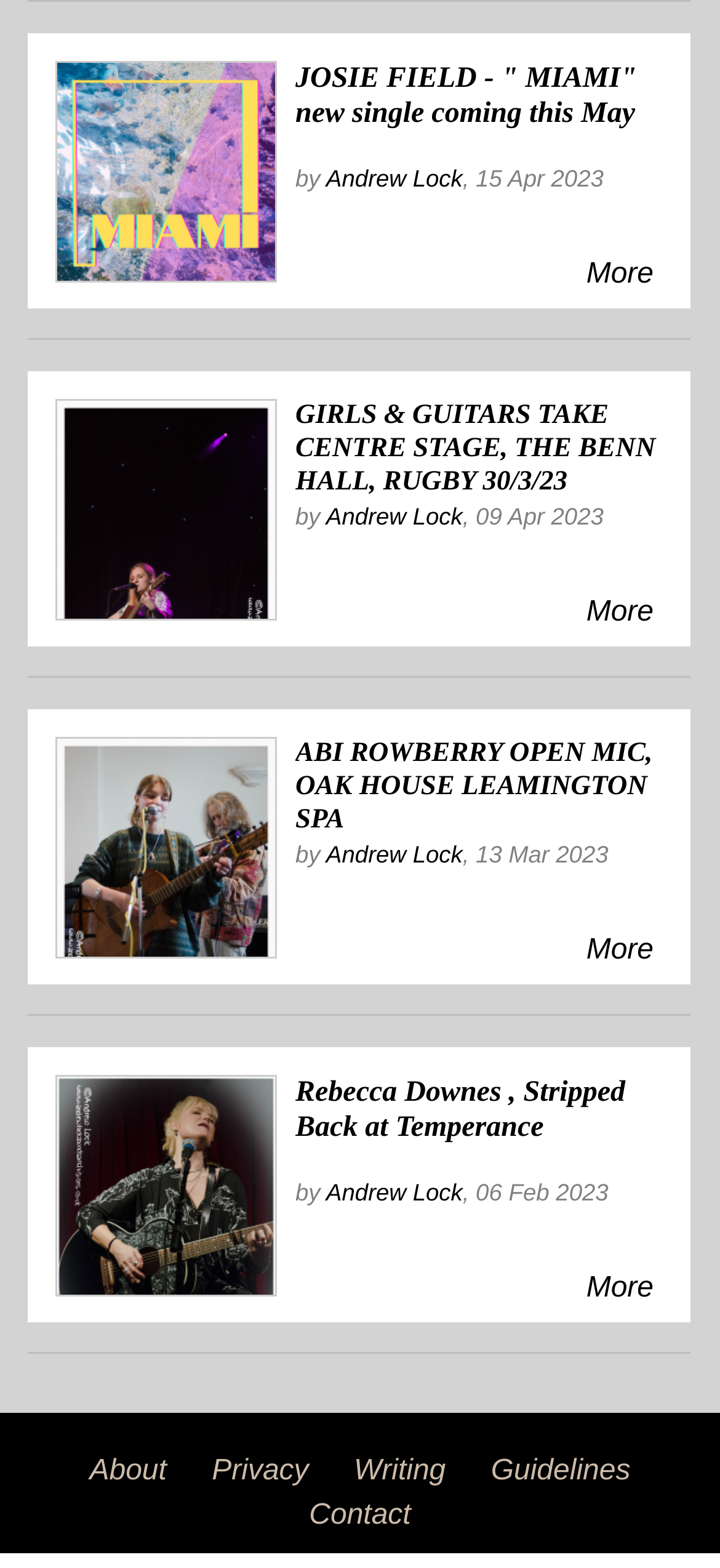Use a single word or phrase to answer the question: Who is the author of the articles on this webpage?

Andrew Lock